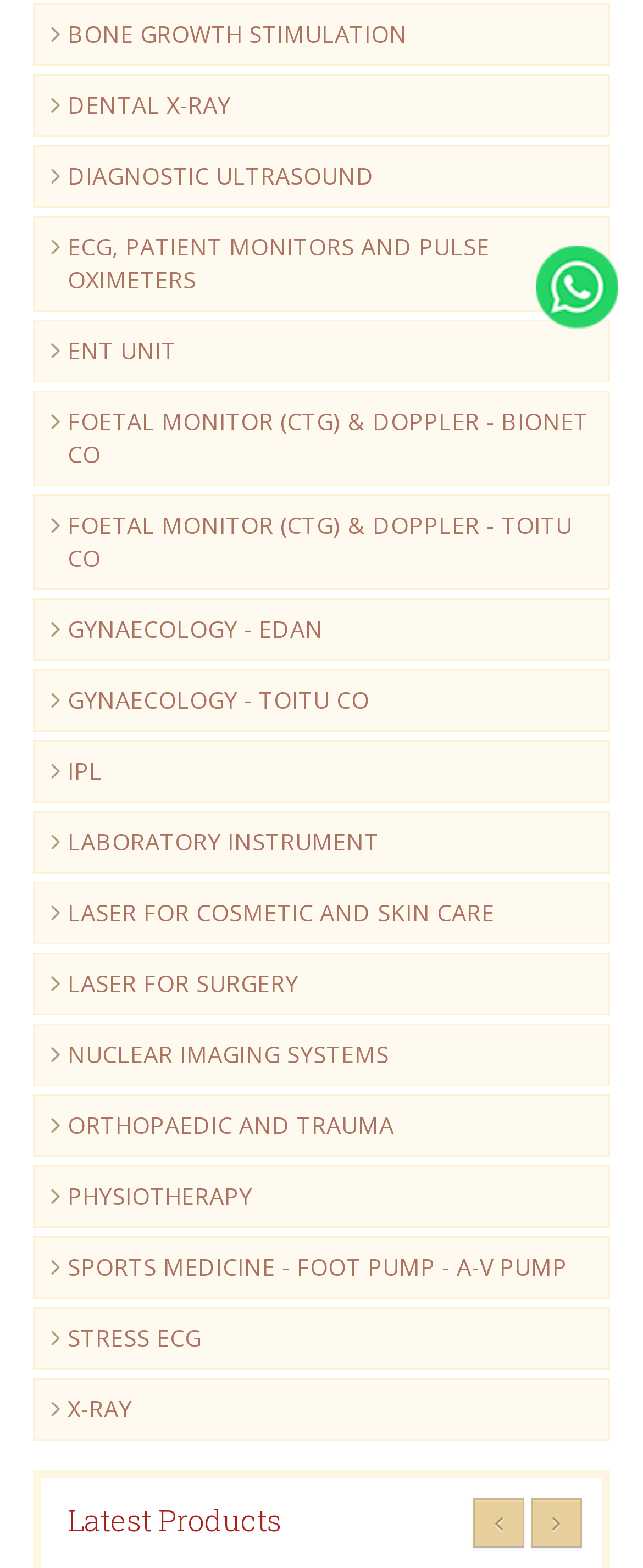Using the provided element description: "Accept", determine the bounding box coordinates of the corresponding UI element in the screenshot.

None